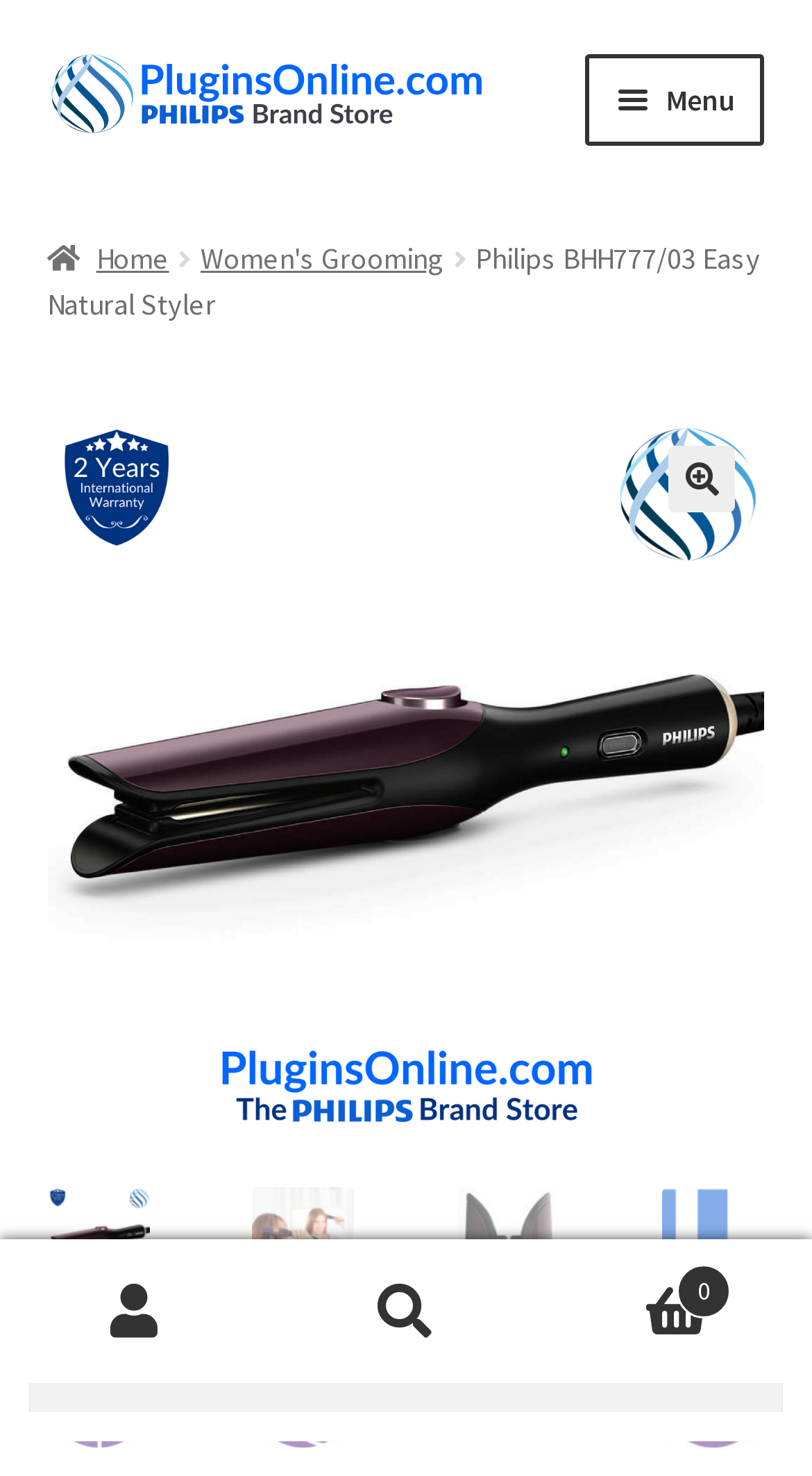What is the text of the breadcrumbs navigation?
Look at the image and answer the question using a single word or phrase.

Home > Women's Grooming